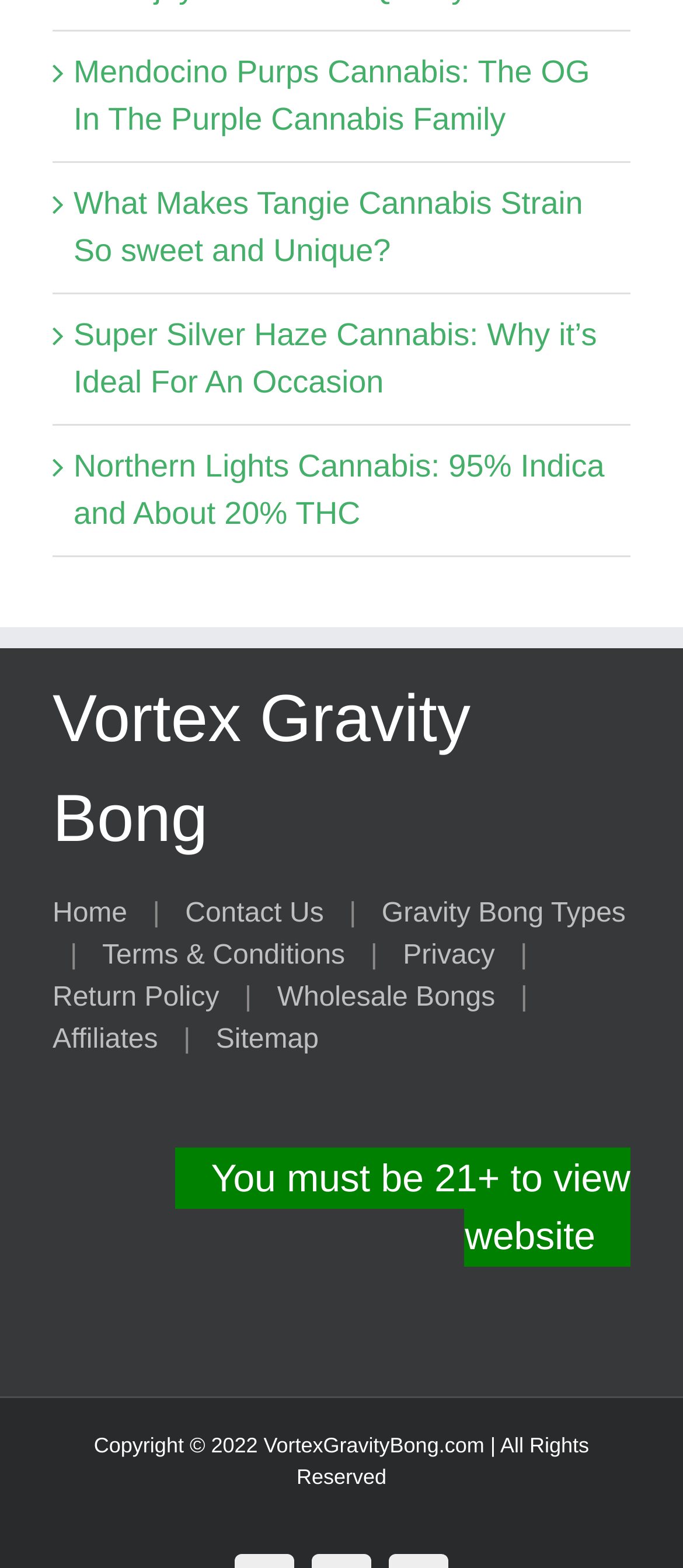Find the bounding box coordinates of the area to click in order to follow the instruction: "Go to the Home page".

[0.077, 0.573, 0.186, 0.592]